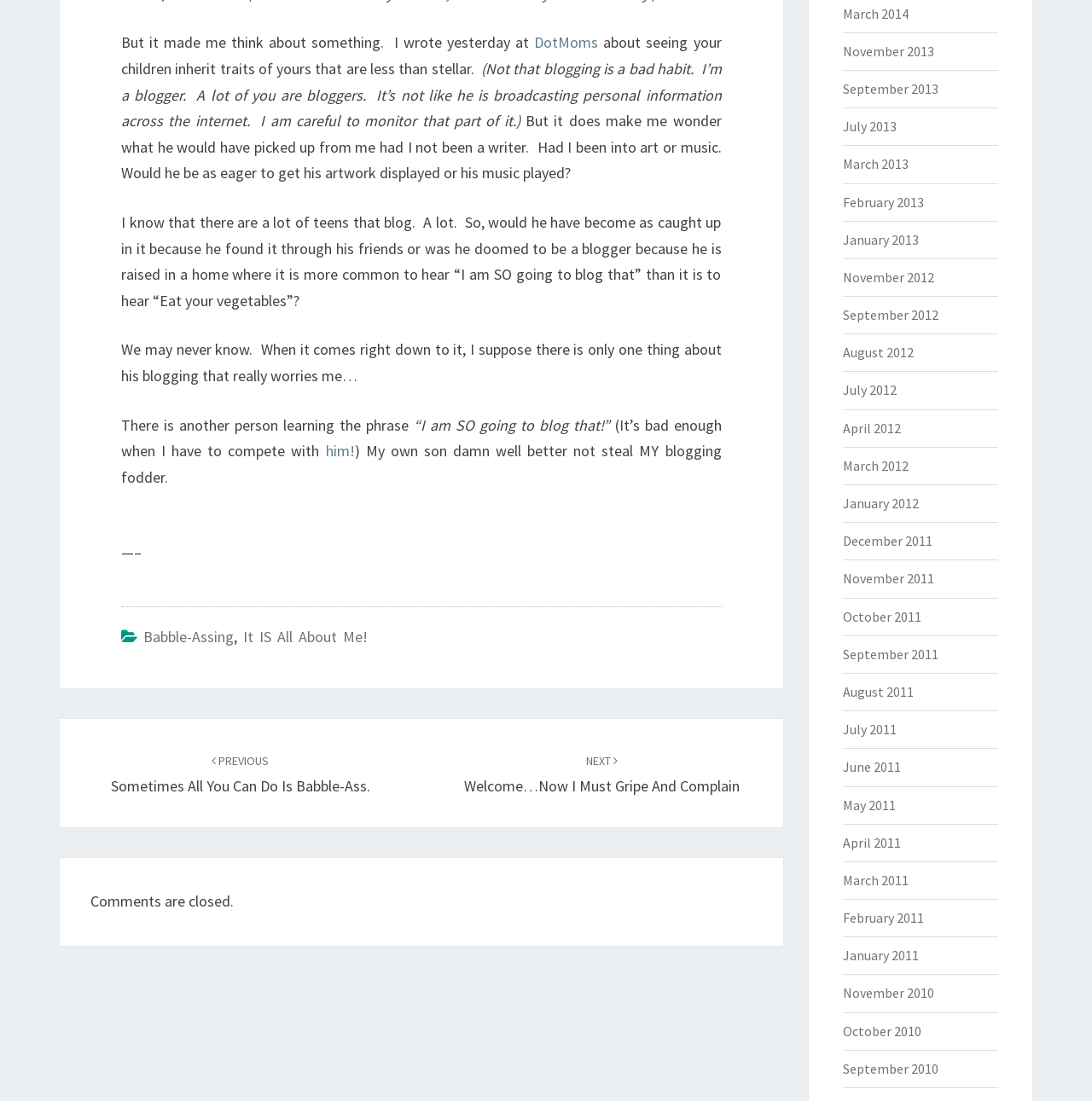What is the blogger's concern about her son's blogging?
Based on the image, answer the question in a detailed manner.

The blogger is concerned that her son might steal her blogging ideas because he is also interested in blogging, and she wants to protect her own blogging territory.